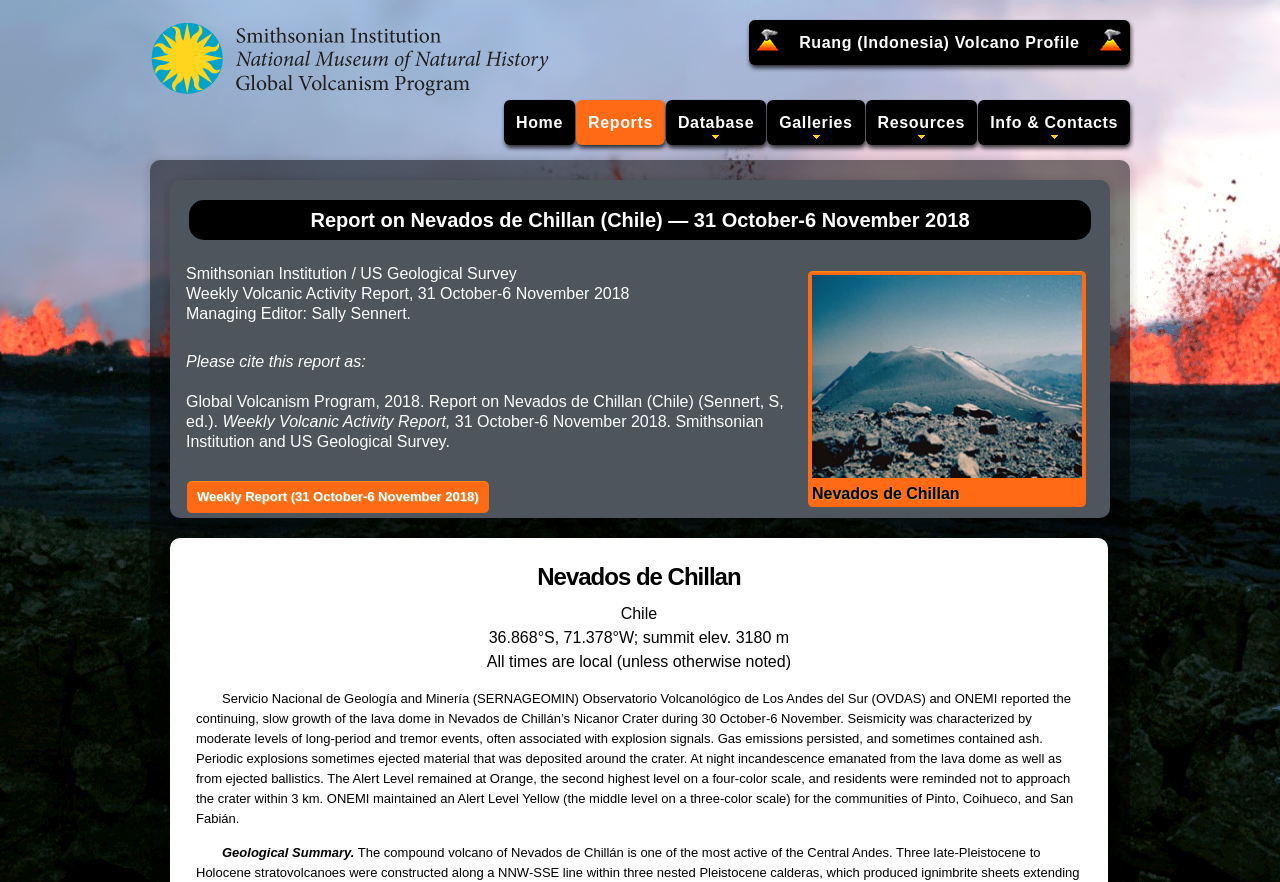Determine the bounding box of the UI element mentioned here: "aria-label="Facebook Social Icon"". The coordinates must be in the format [left, top, right, bottom] with values ranging from 0 to 1.

None